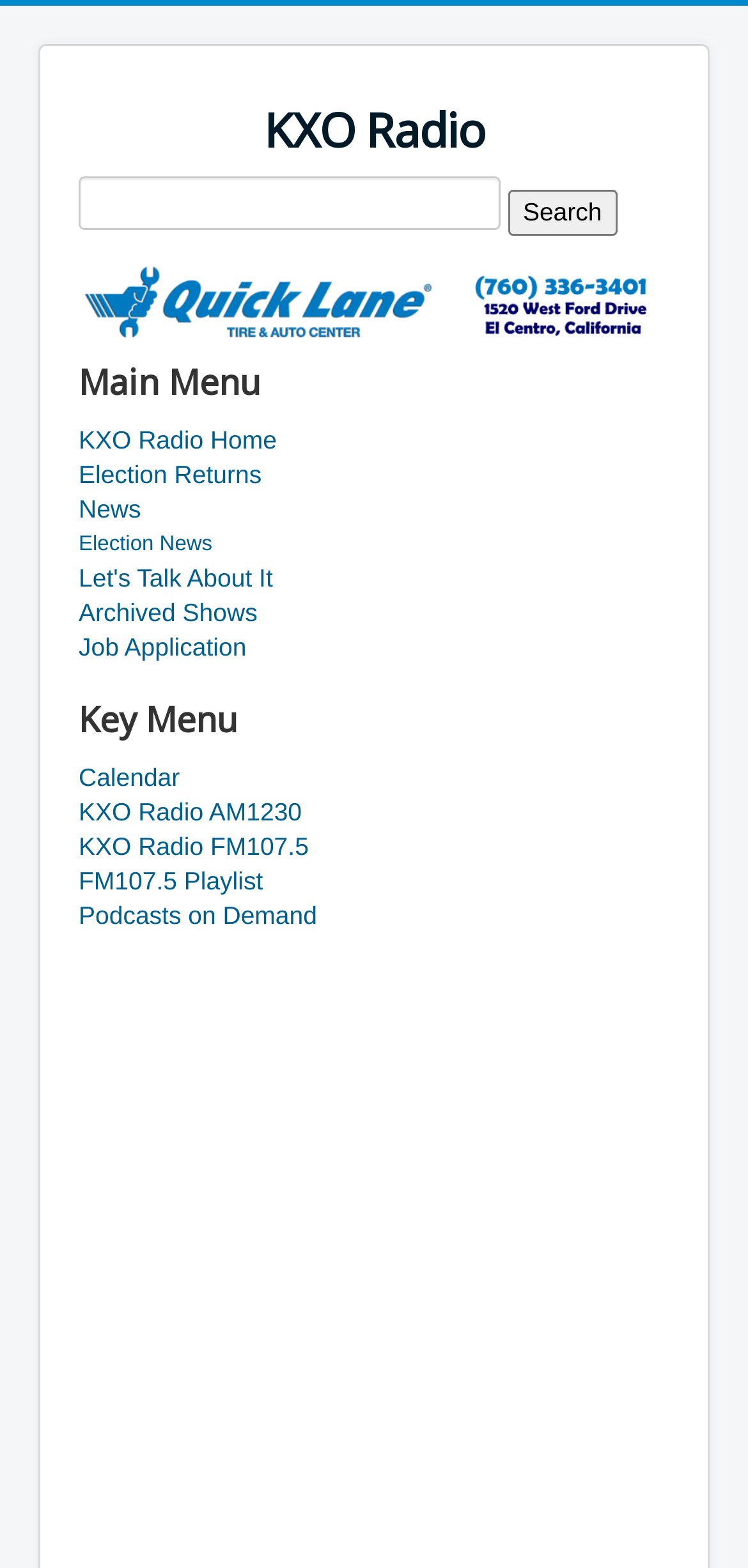Please determine the bounding box coordinates of the section I need to click to accomplish this instruction: "Discover Ranjit Bajaj's impact on Indian Football".

None